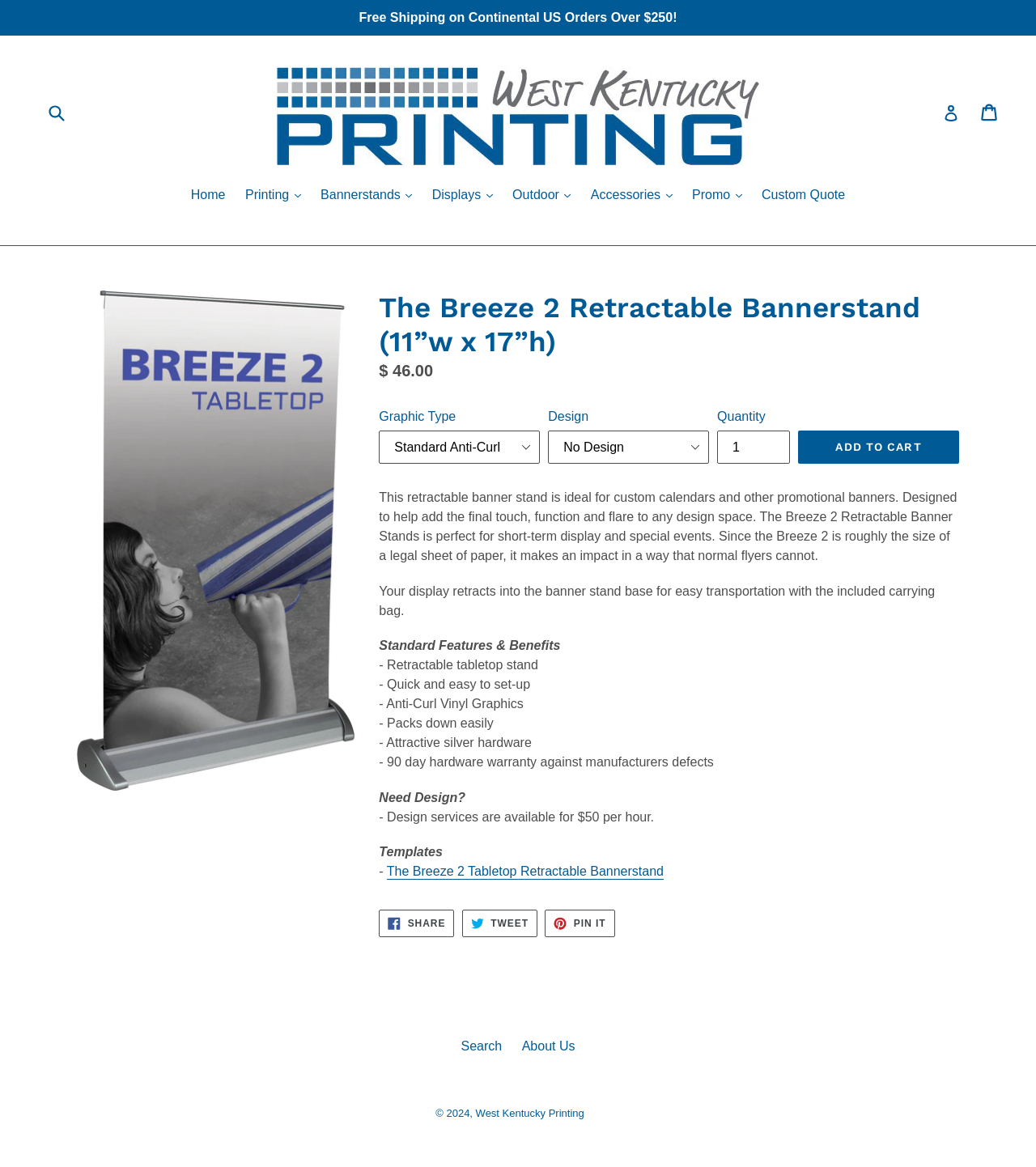What is the warranty period for the Breeze 2 Retractable Bannerstand?
Answer the question with a single word or phrase derived from the image.

90 days